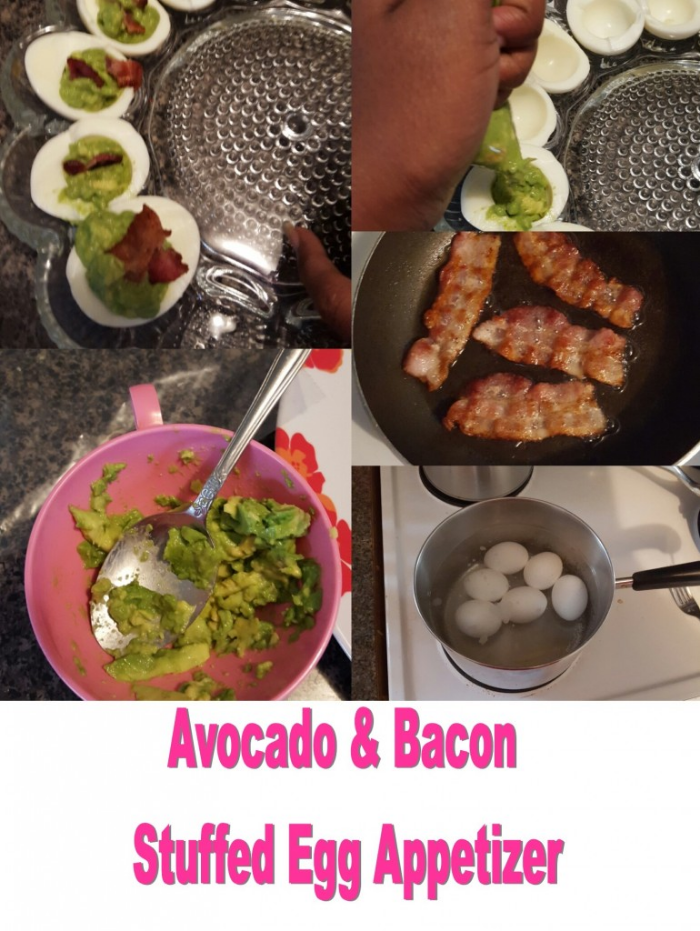What is the base of the appetizer?
Look at the screenshot and give a one-word or phrase answer.

Hard-boiled eggs